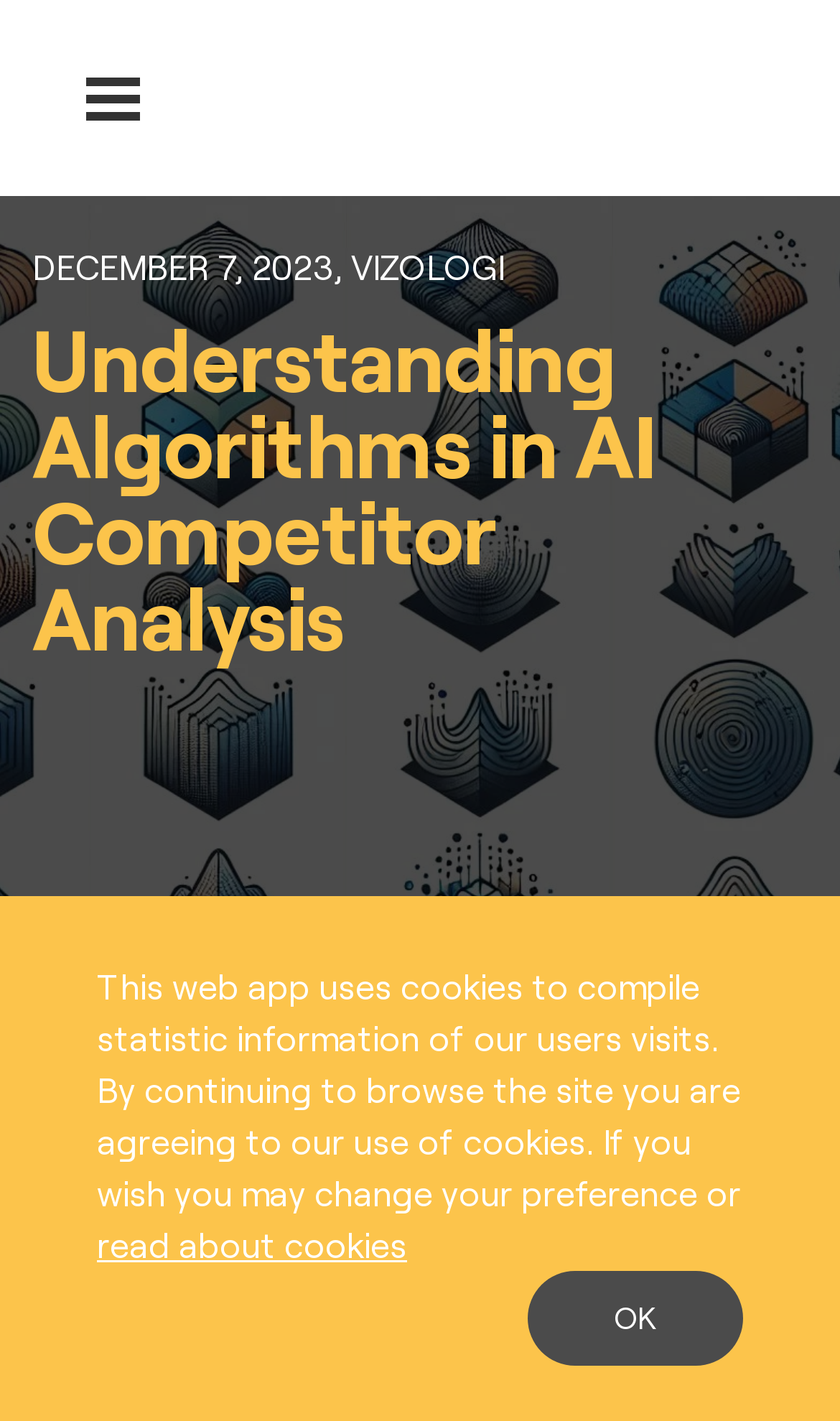Can you extract the primary headline text from the webpage?

Understanding Algorithms in AI Competitor Analysis